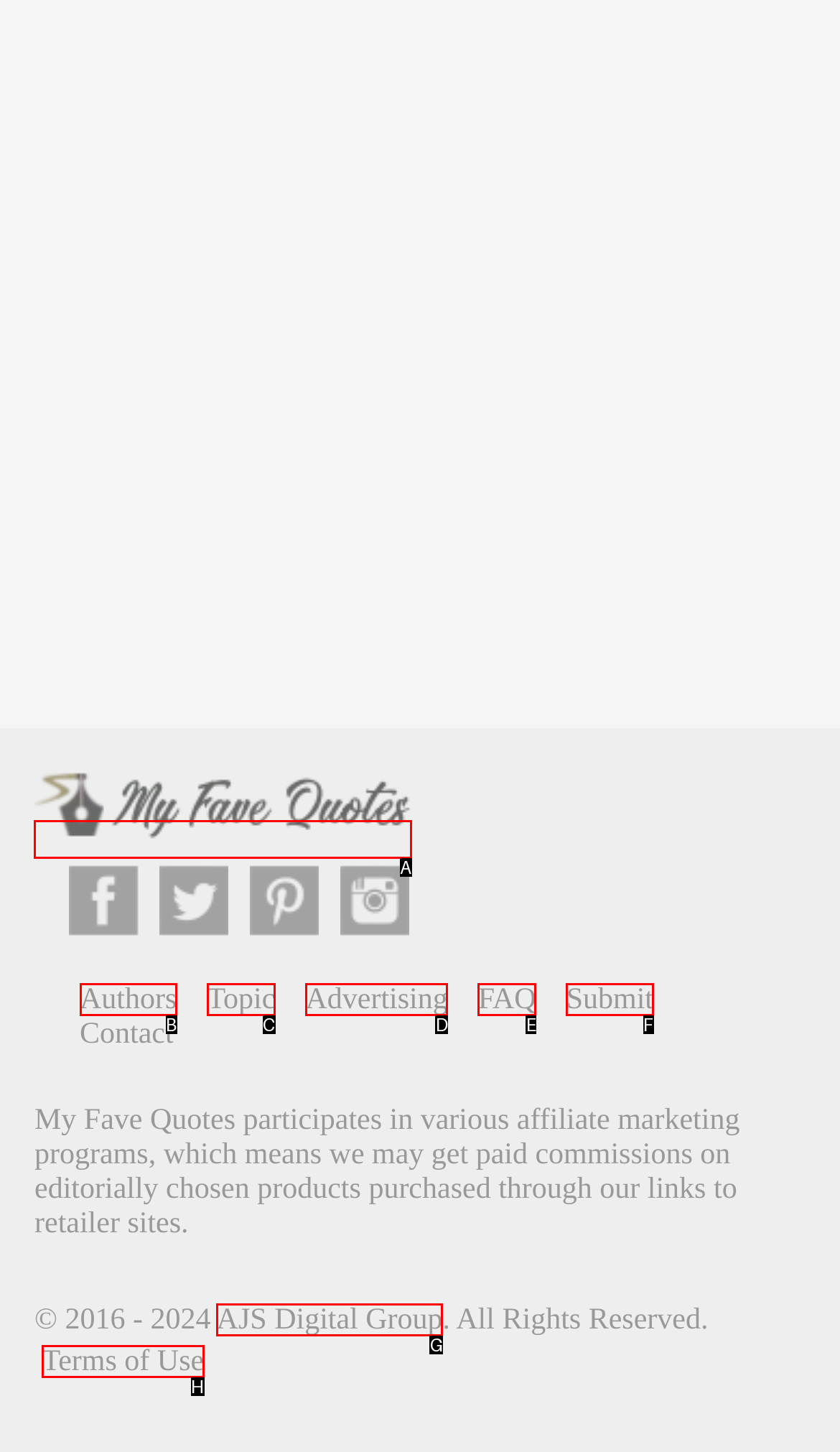Identify the HTML element to click to fulfill this task: visit My Fave Quotes
Answer with the letter from the given choices.

A